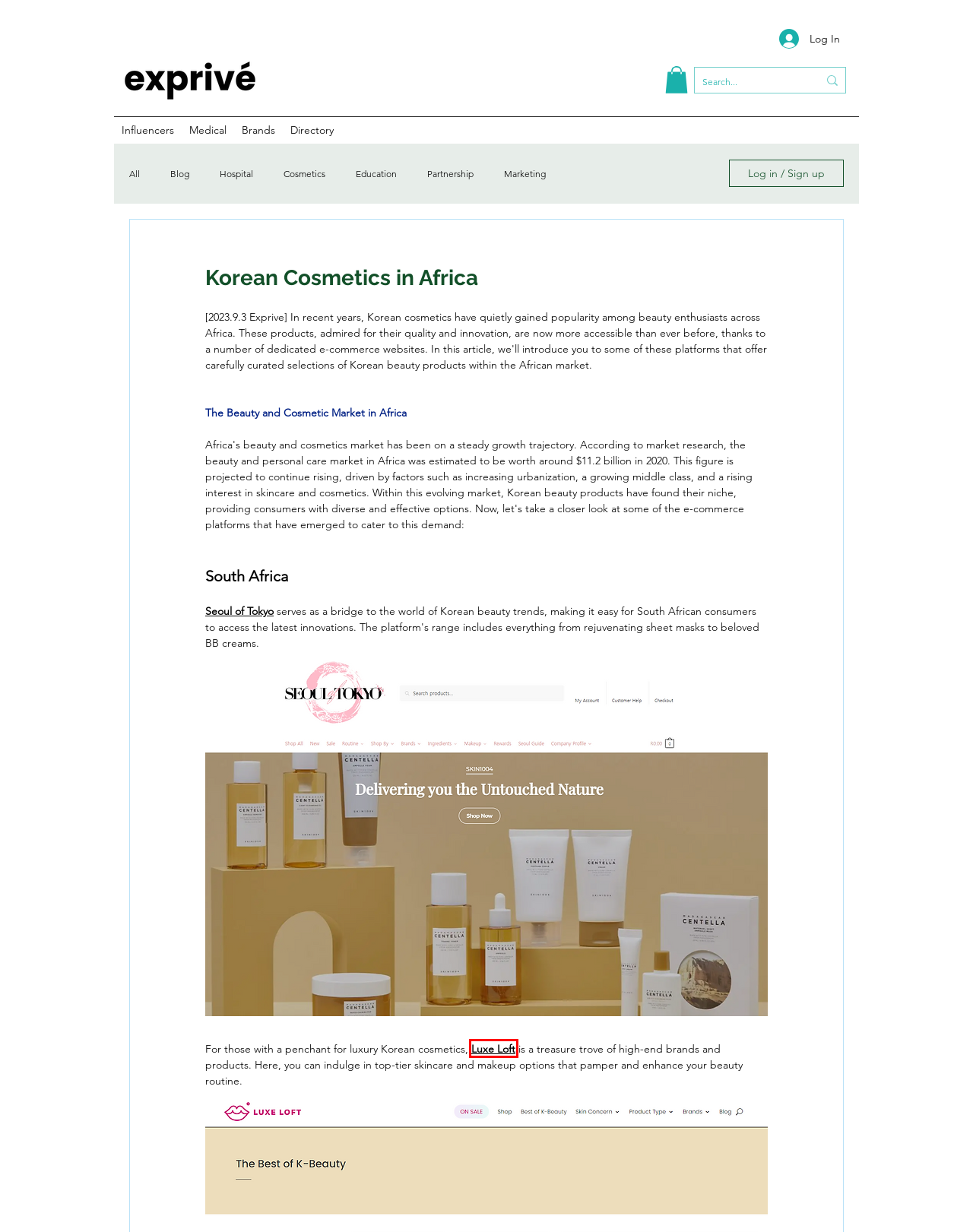A screenshot of a webpage is given, featuring a red bounding box around a UI element. Please choose the webpage description that best aligns with the new webpage after clicking the element in the bounding box. These are the descriptions:
A. Education
B. Korean & Japanese Skincare Products | Seoul of Tokyo
C. Foreigner-friendly hospitals and clinics curated by expat influencers in Korea.
D. Luxe Loft South Africa- A wide range of Korean beauty & skincare products
E. Cosmetics
F. Partnership
G. Marketing
H. Health & Beauty Professionals in Asia | Exprive

D